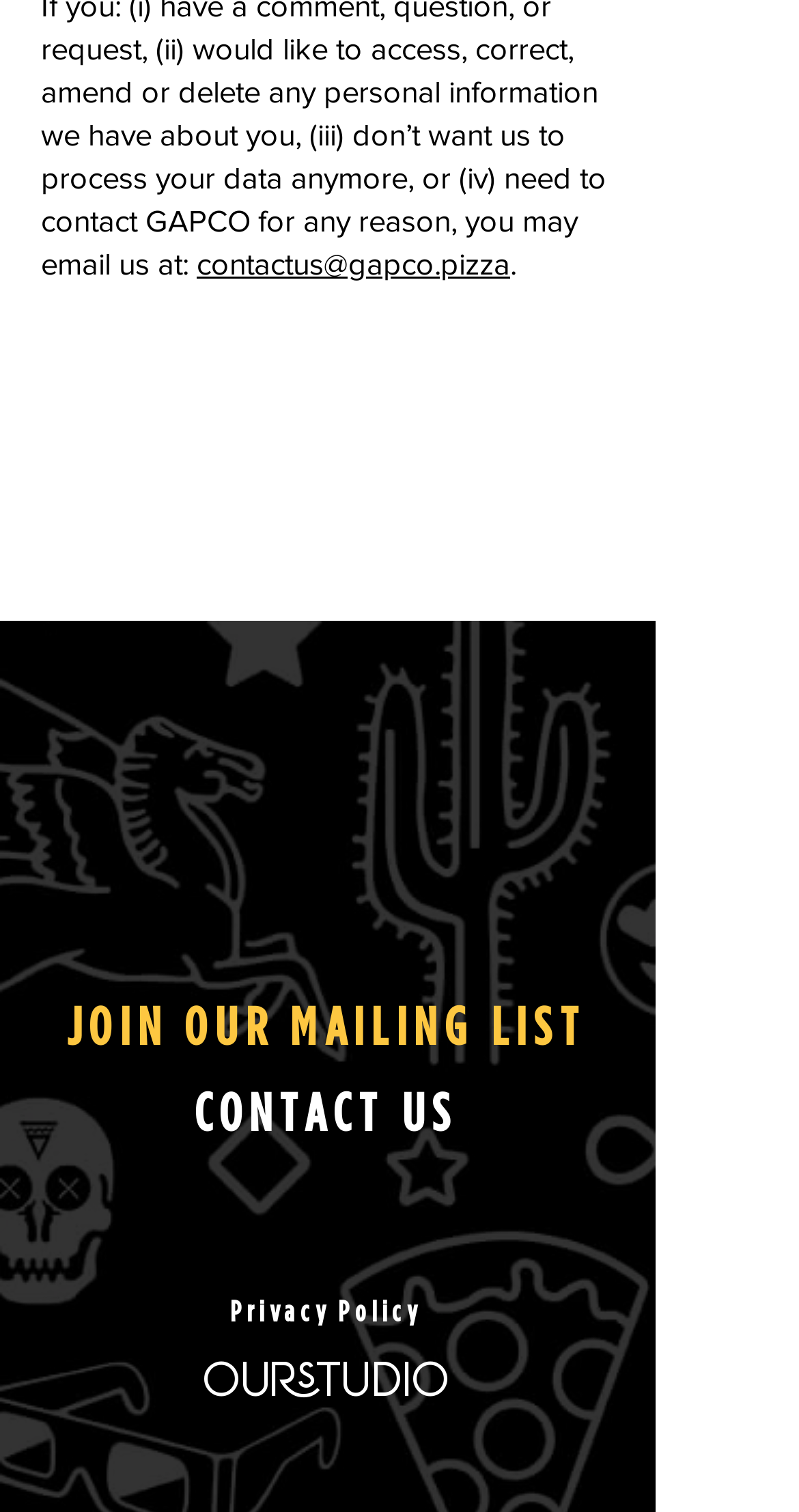Locate the bounding box coordinates of the region to be clicked to comply with the following instruction: "Return home". The coordinates must be four float numbers between 0 and 1, in the form [left, top, right, bottom].

[0.228, 0.463, 0.587, 0.649]